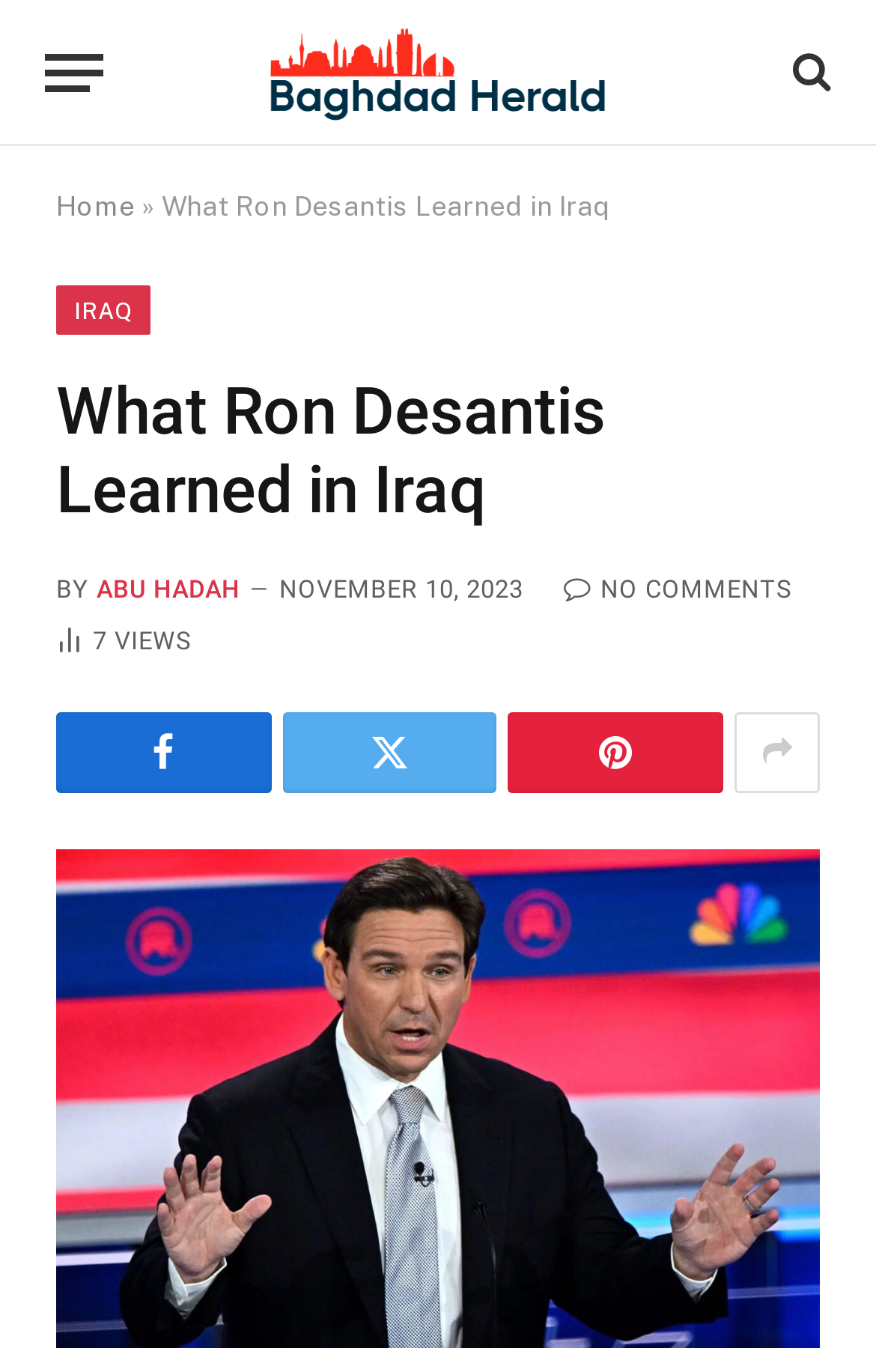Give a one-word or short phrase answer to the question: 
What is the topic of the article?

Ron DeSantis